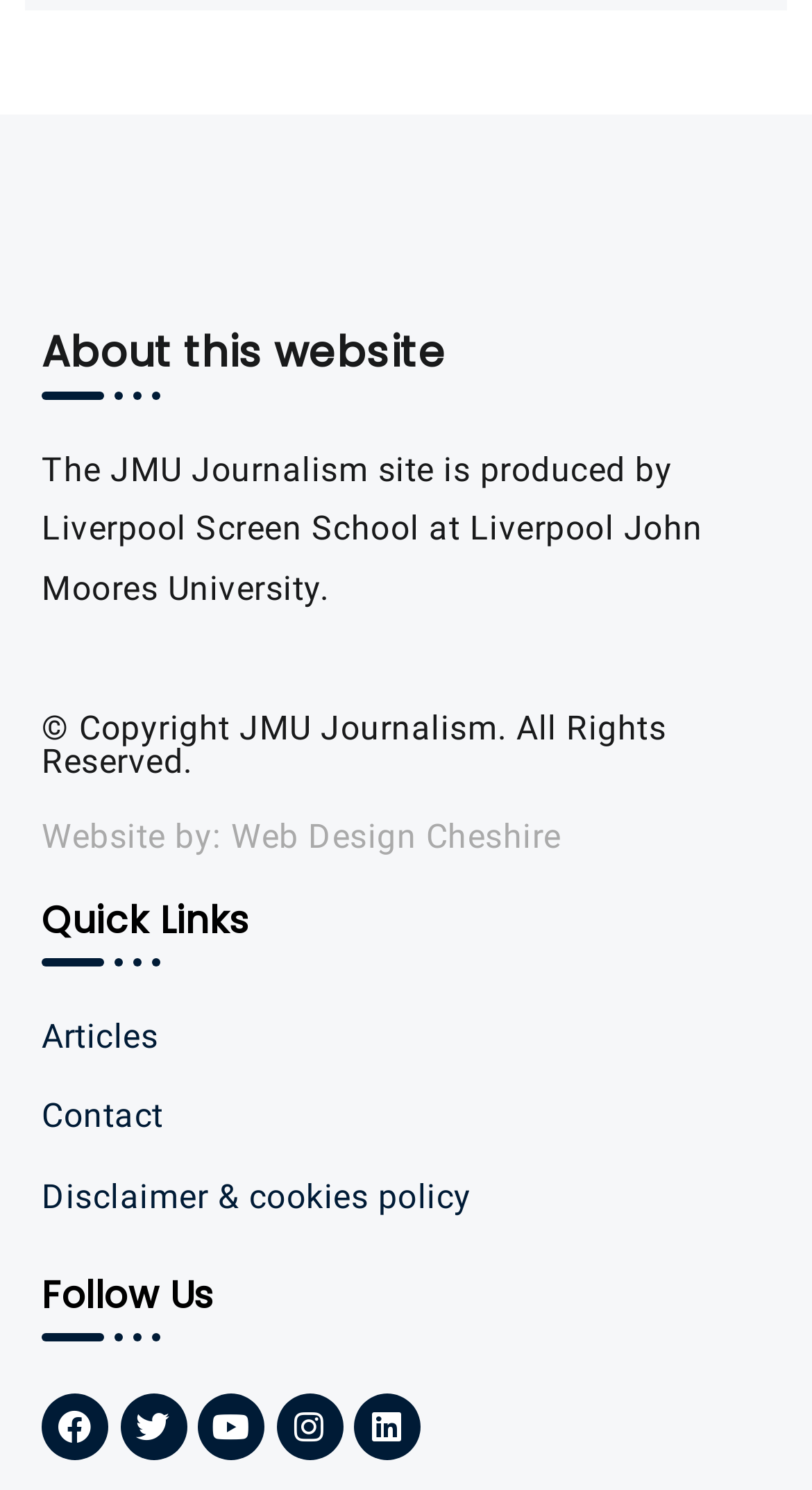Pinpoint the bounding box coordinates of the element that must be clicked to accomplish the following instruction: "Read about this website". The coordinates should be in the format of four float numbers between 0 and 1, i.e., [left, top, right, bottom].

[0.051, 0.216, 0.949, 0.255]